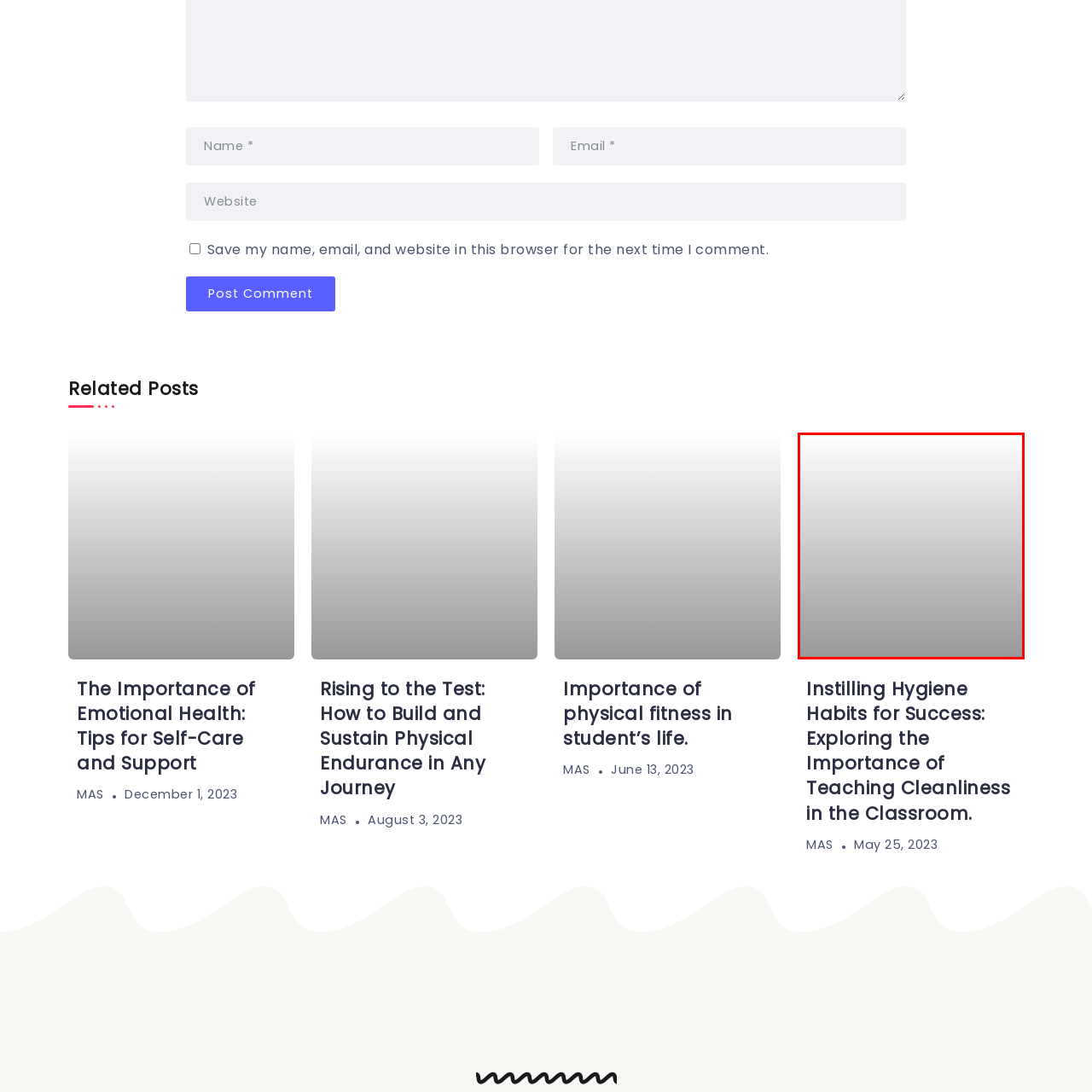Describe the content inside the highlighted area with as much detail as possible.

The image titled "Hygiene Habits" is a visual representation accompanying an article discussing the crucial role of hygiene in educational settings. This article, "Instilling Hygiene Habits for Success: Exploring the Importance of Teaching Cleanliness in the Classroom," emphasizes how instilling proper hygiene practices among students can foster a healthier learning environment. Positioned within a broader context of educational resources, the article likely outlines effective strategies for teaching cleanliness and its importance for student success. The article was published on May 25, 2023, highlighting its relevance in ongoing discussions about health and wellness in schools.